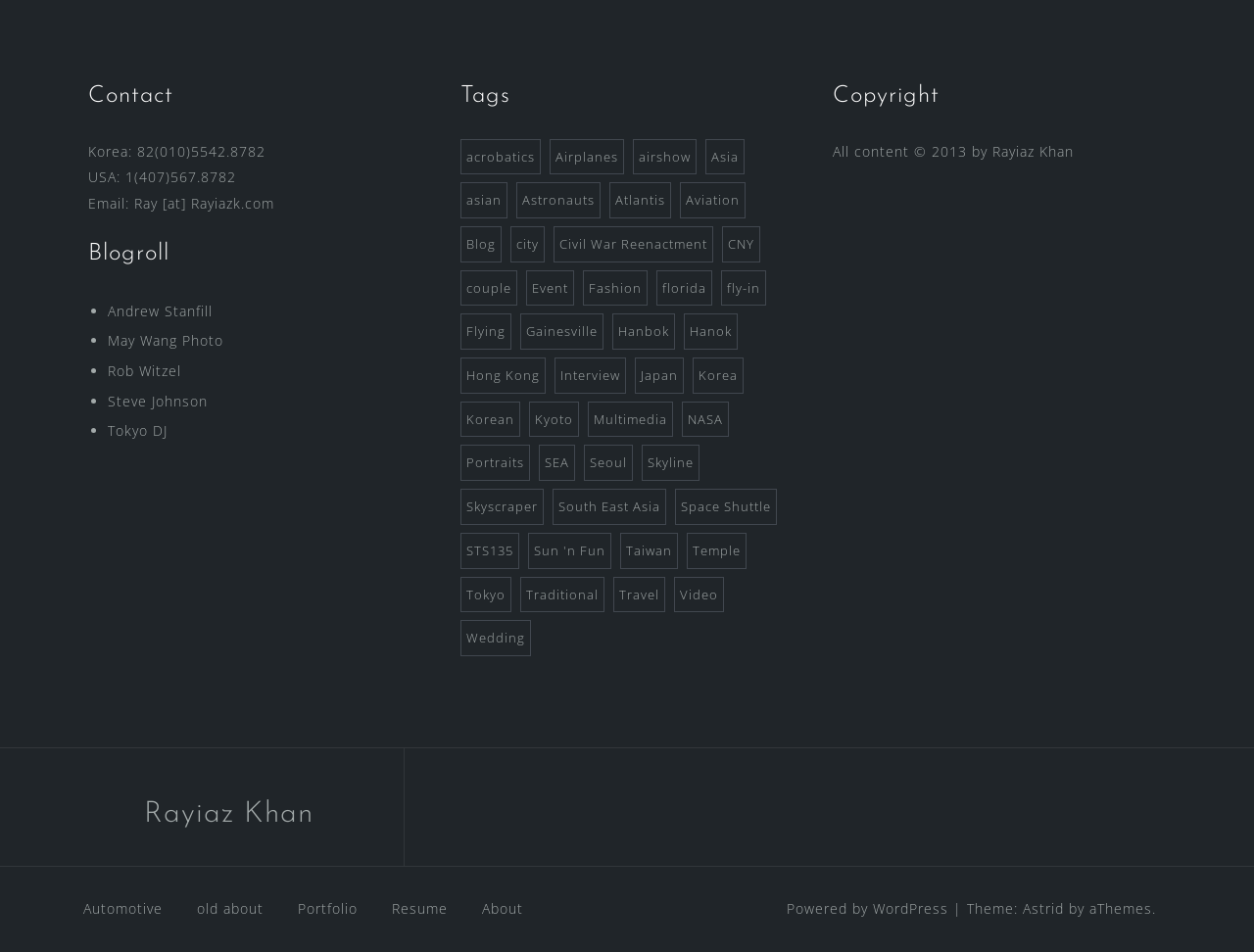Determine the bounding box coordinates of the region I should click to achieve the following instruction: "View posts tagged with Aviation". Ensure the bounding box coordinates are four float numbers between 0 and 1, i.e., [left, top, right, bottom].

[0.542, 0.192, 0.595, 0.229]